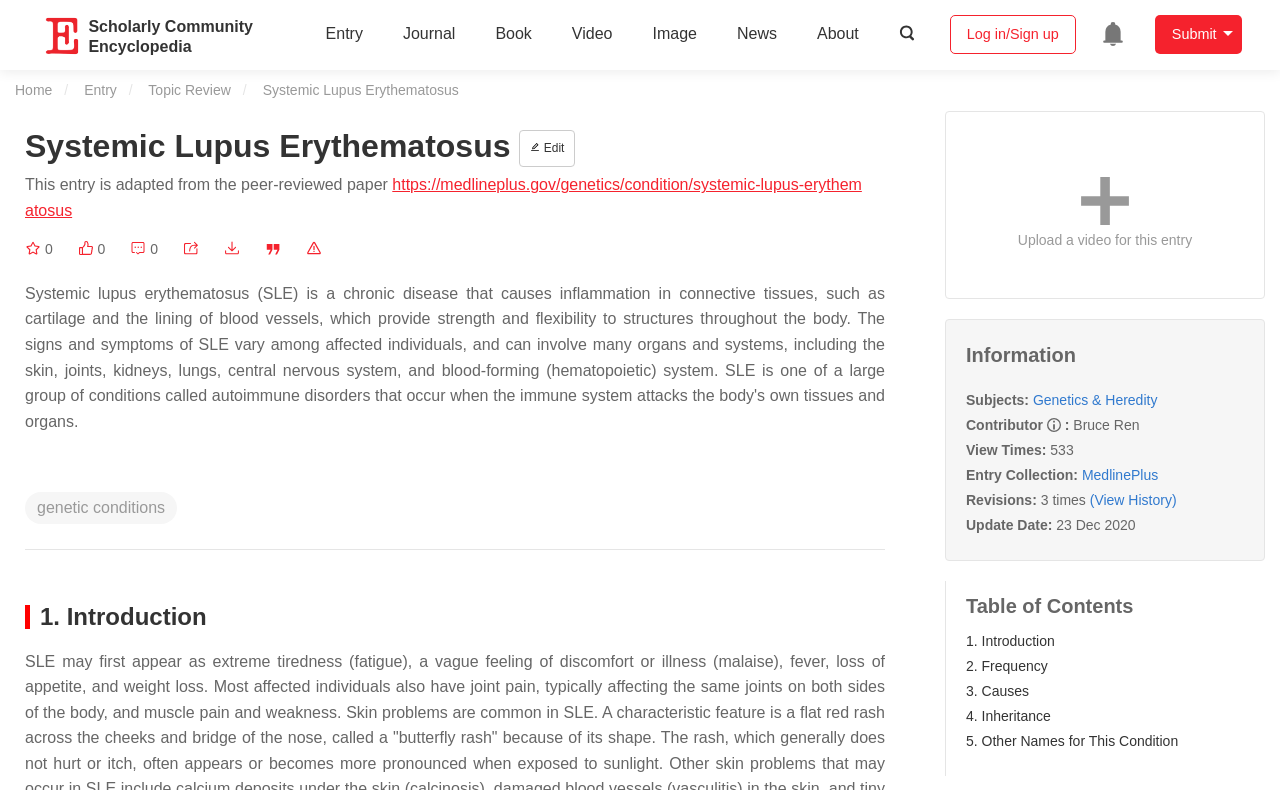How many view times does this entry have? Based on the image, give a response in one word or a short phrase.

533